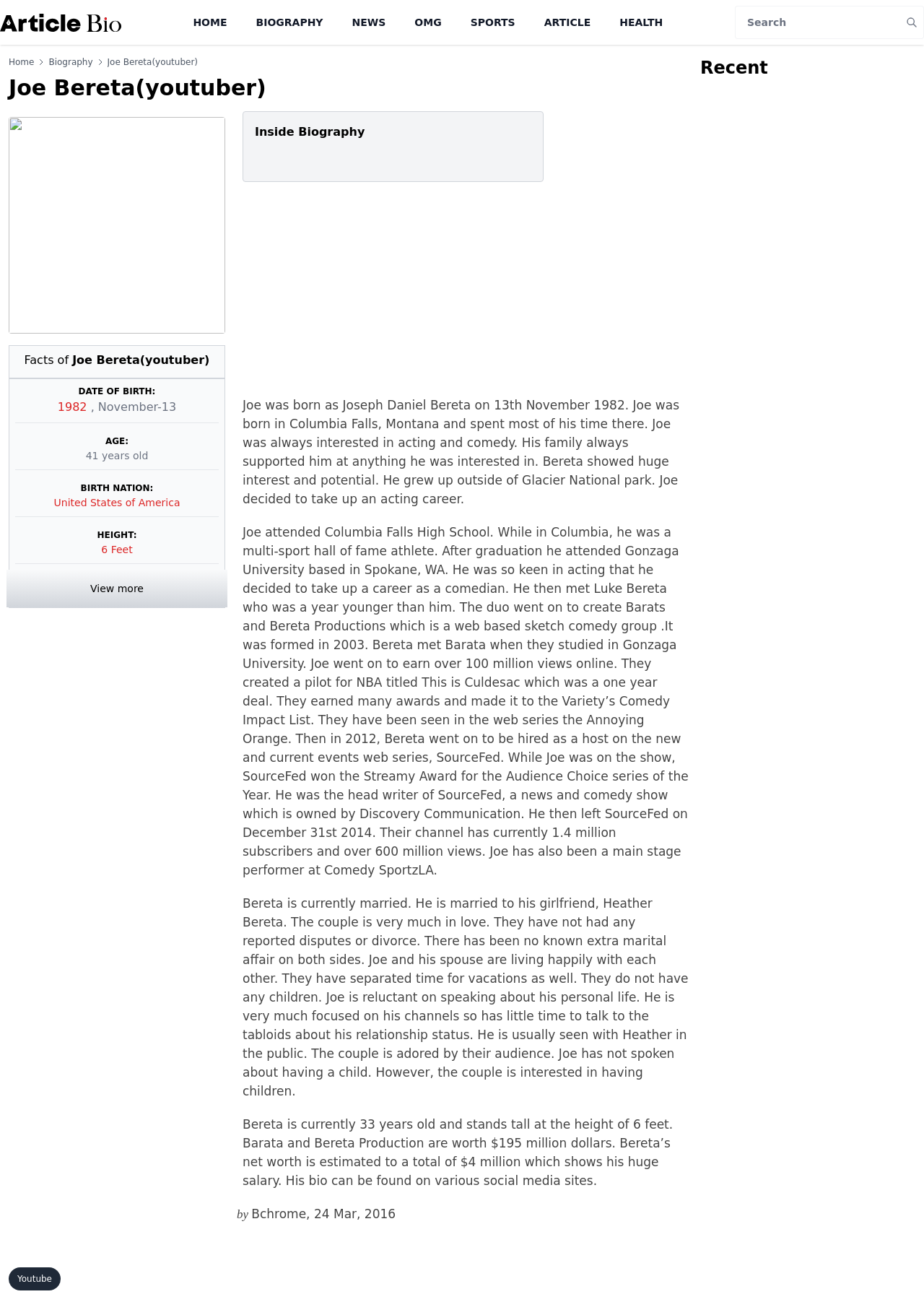Please specify the bounding box coordinates of the clickable region to carry out the following instruction: "Go to the home page". The coordinates should be four float numbers between 0 and 1, in the format [left, top, right, bottom].

[0.209, 0.013, 0.246, 0.021]